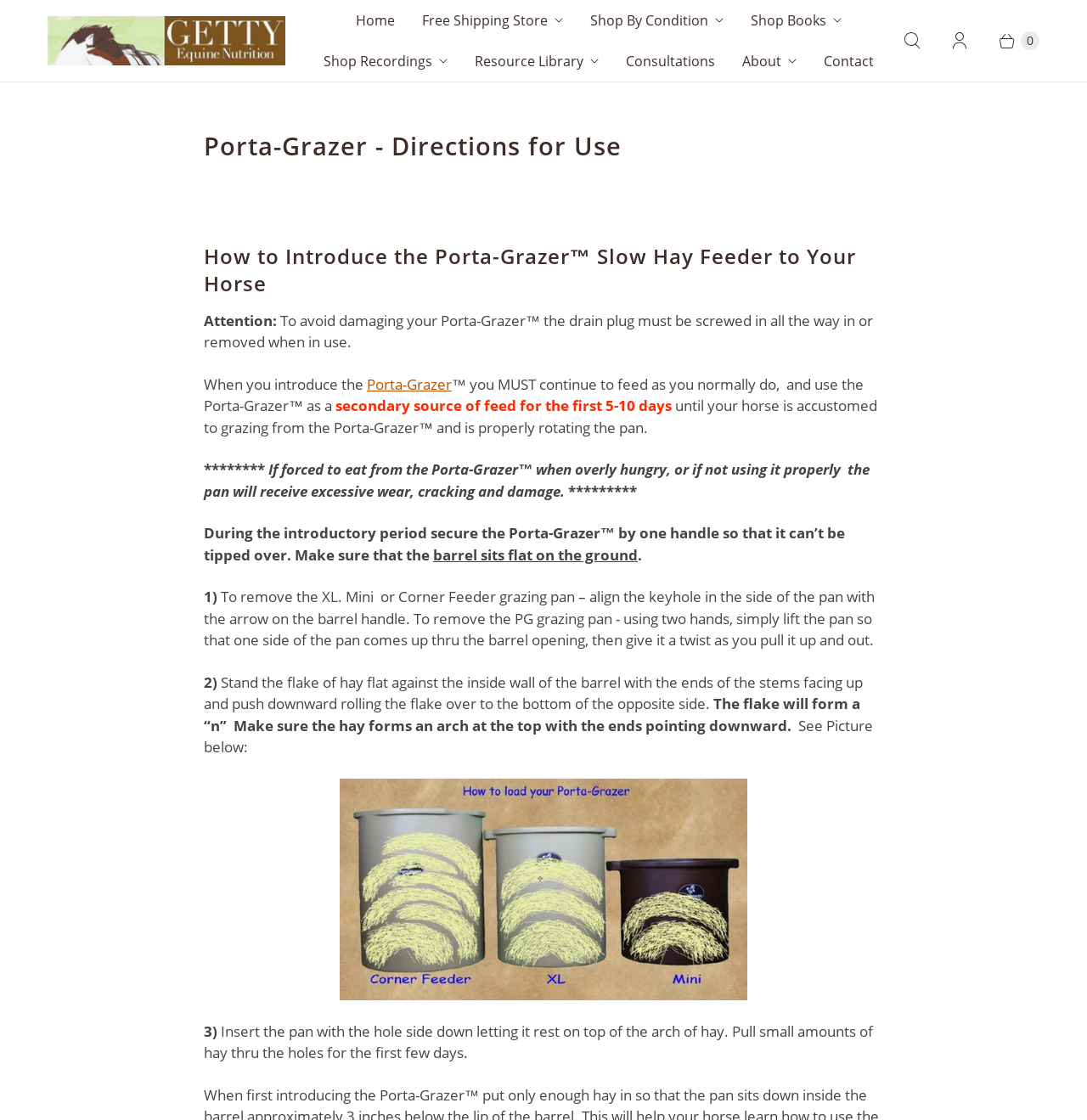Please find the bounding box coordinates of the element that must be clicked to perform the given instruction: "Learn about consultations". The coordinates should be four float numbers from 0 to 1, i.e., [left, top, right, bottom].

[0.563, 0.036, 0.67, 0.073]